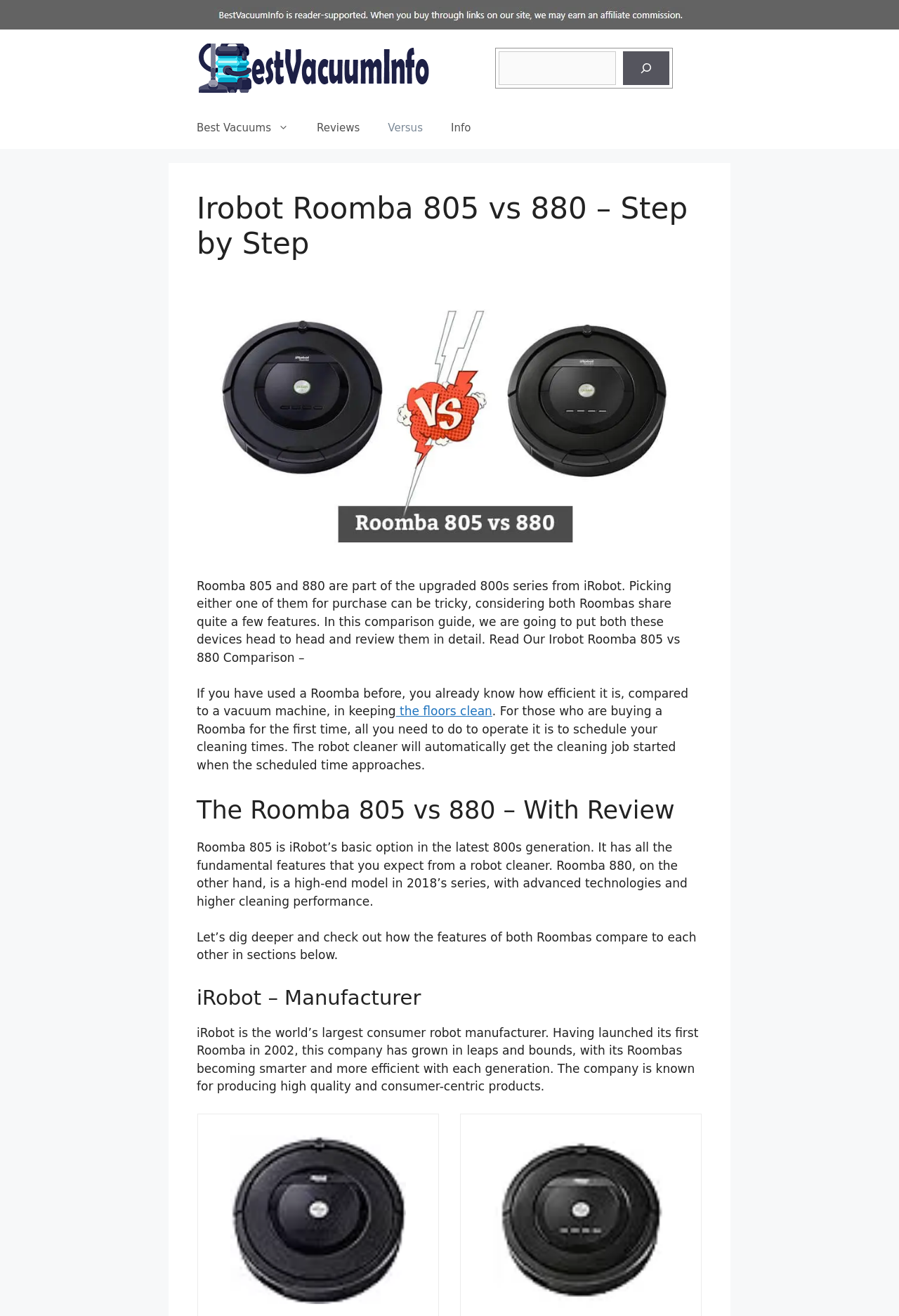What is the name of the manufacturer of Roomba?
Using the picture, provide a one-word or short phrase answer.

iRobot